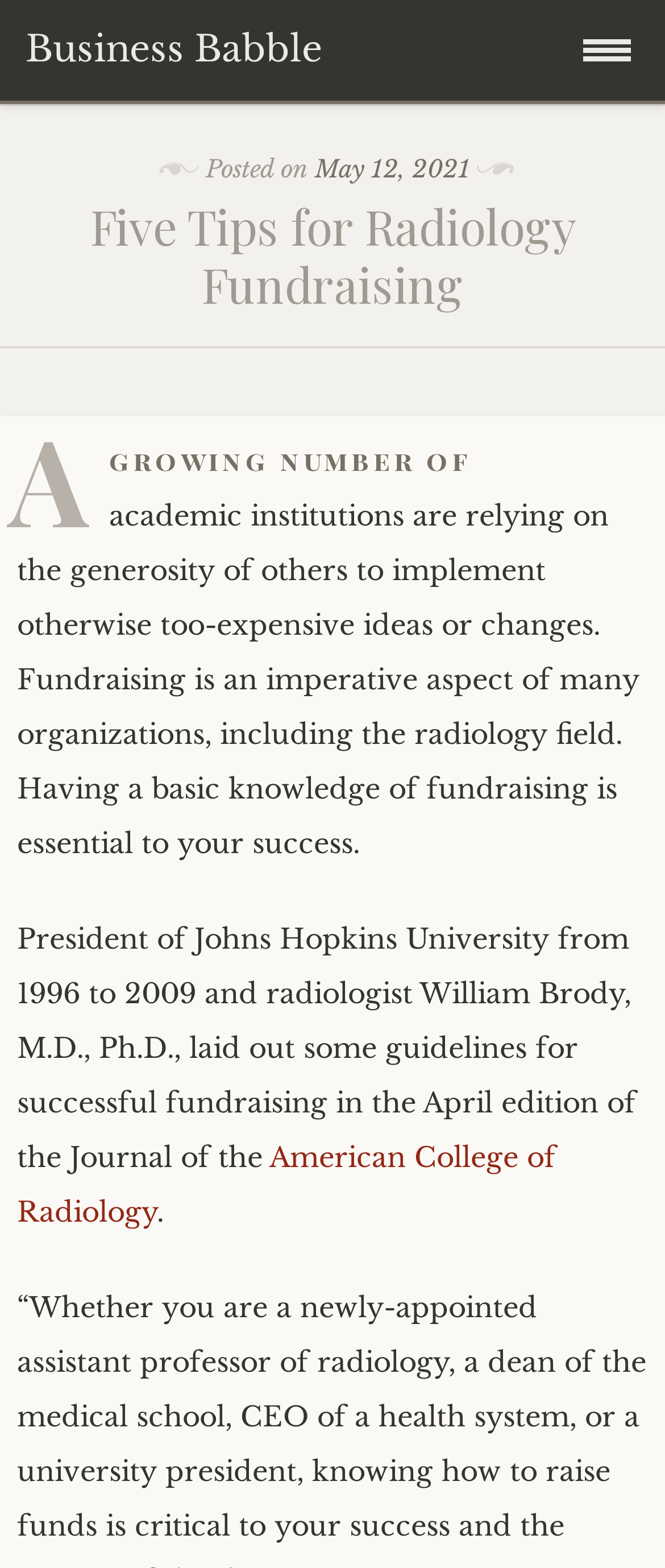What is the topic of the article?
Answer the question with a detailed and thorough explanation.

I found the topic of the article by reading the heading element with the text 'Five Tips for Radiology Fundraising' and the static text that follows, which discusses fundraising in the radiology field.